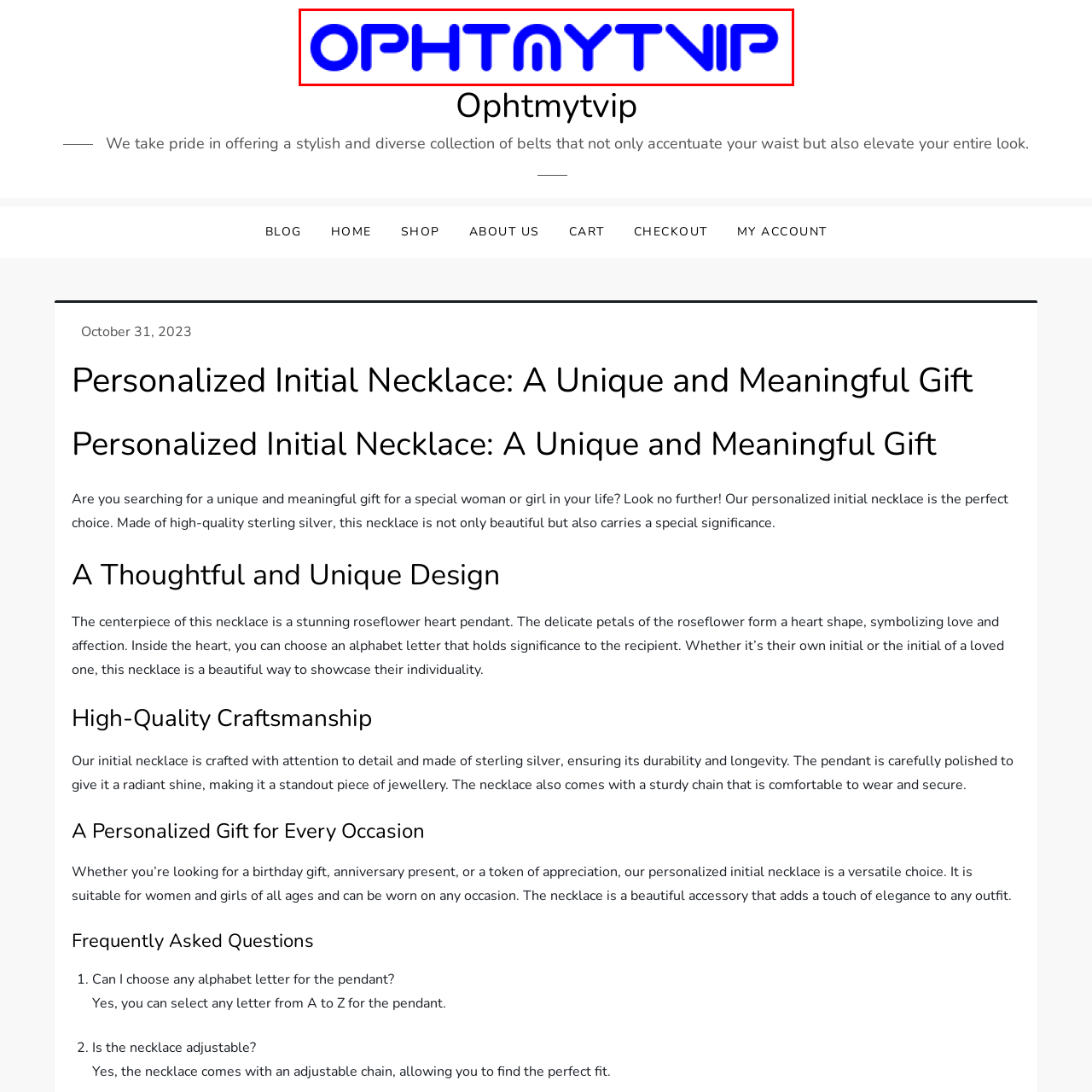What is the purpose of the logo?
Inspect the image portion within the red bounding box and deliver a detailed answer to the question.

The logo serves as a visual anchor for the webpage dedicated to showcasing unique and meaningful gifts, which means that the purpose of the logo is to act as a visual anchor for the webpage.